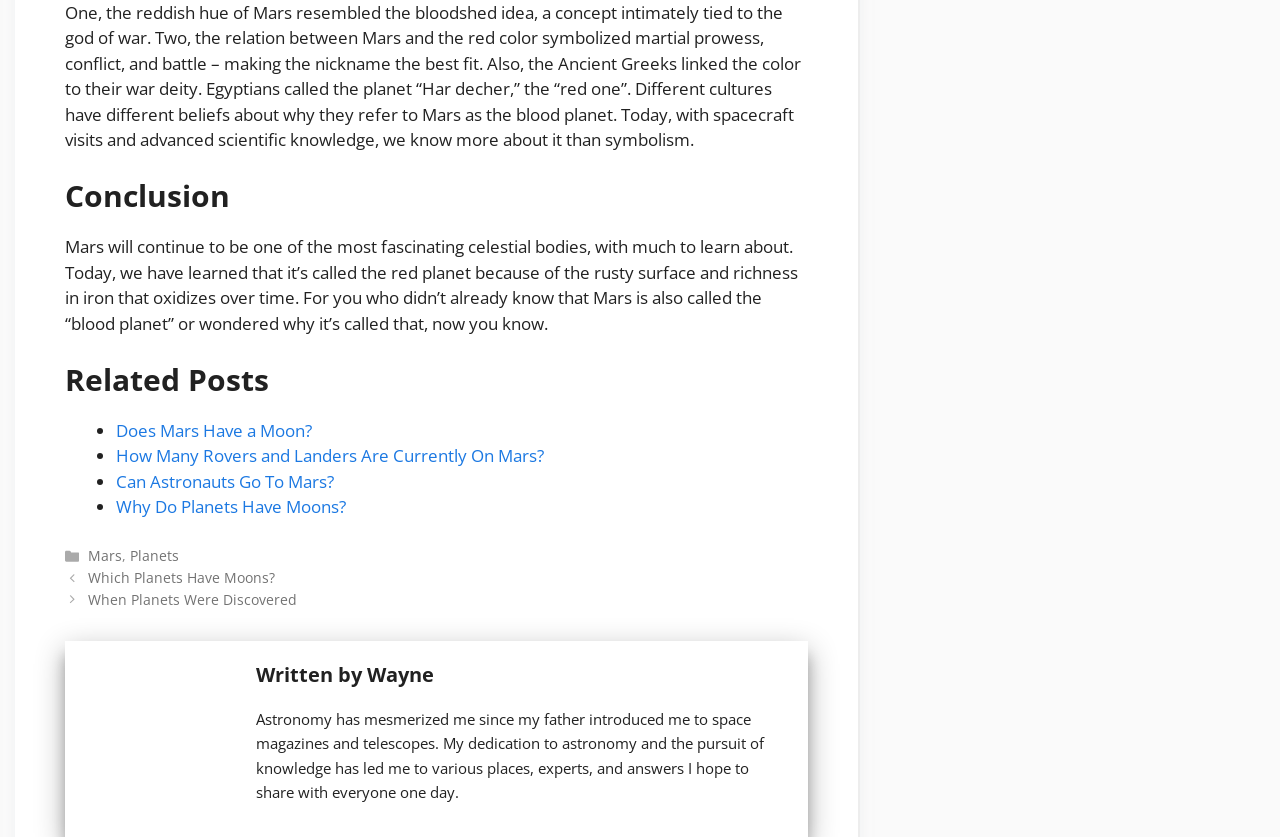Please mark the bounding box coordinates of the area that should be clicked to carry out the instruction: "Click on 'Which Planets Have Moons?'".

[0.069, 0.679, 0.215, 0.702]